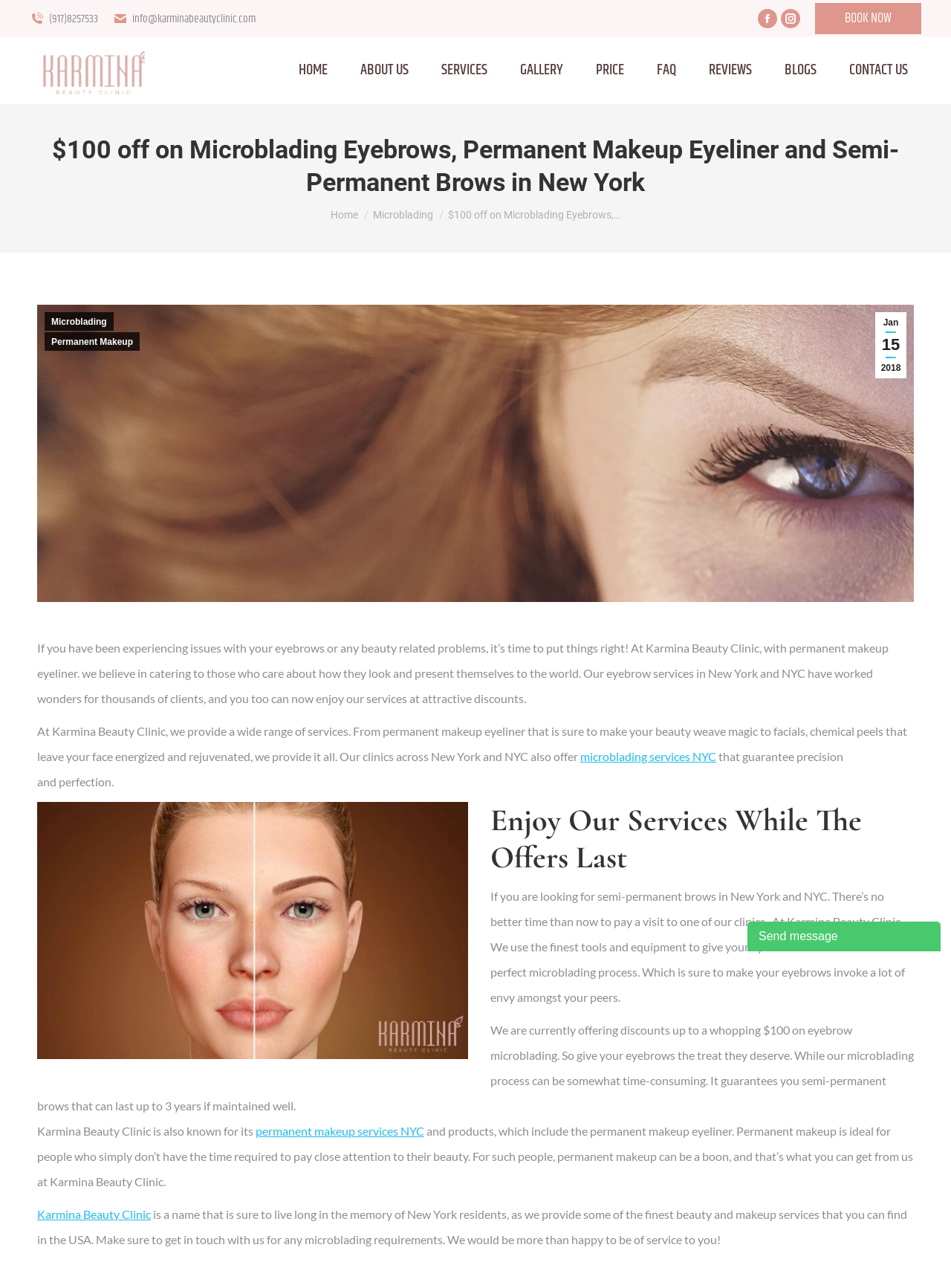Please provide a comprehensive response to the question based on the details in the image: What is the duration for which semi-permanent brows can last?

I found the duration by looking at the static text element which mentions that semi-permanent brows can last up to 3 years if maintained well.